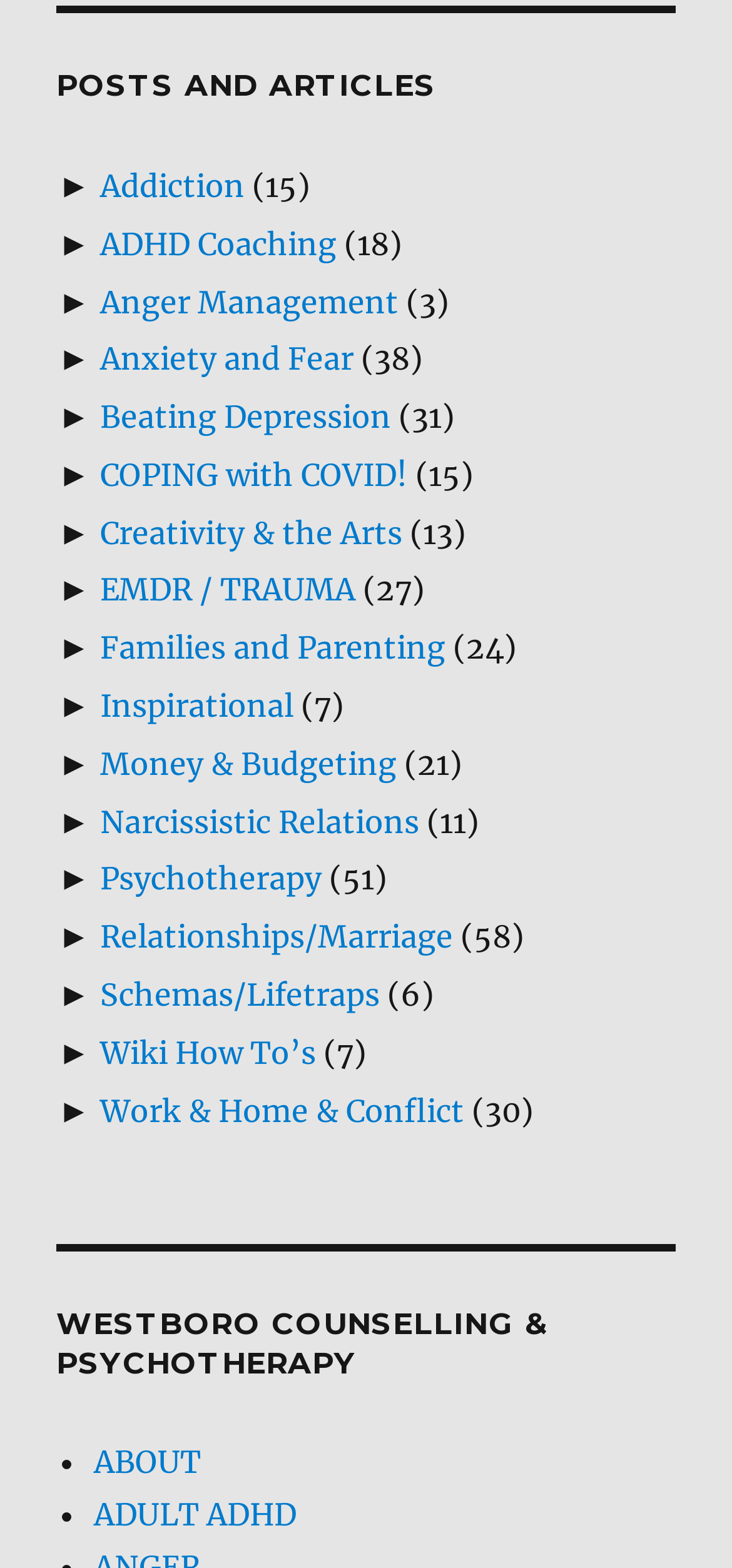Use a single word or phrase to answer this question: 
How many categories are listed under 'POSTS AND ARTICLES'?

15